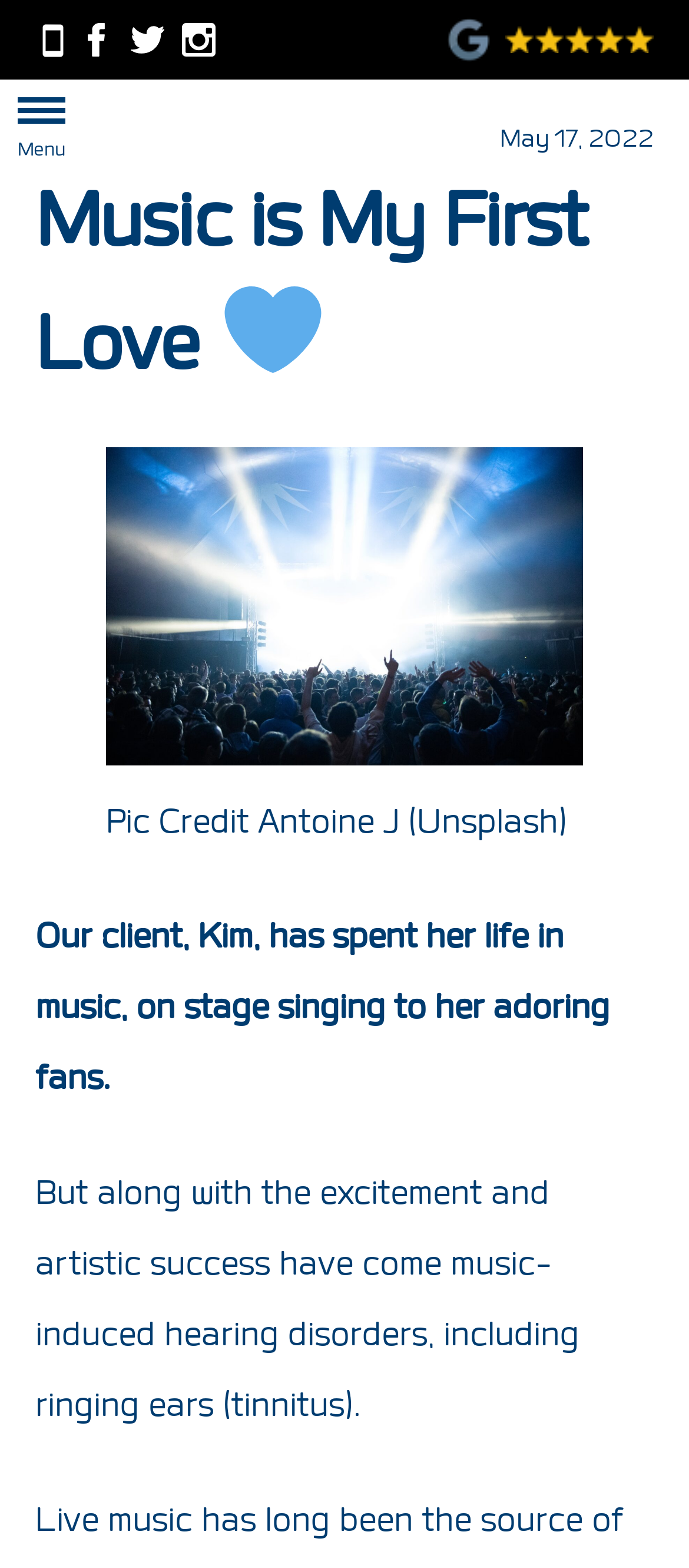Answer the following query concisely with a single word or phrase:
What is the name of the client mentioned in the webpage?

Kim